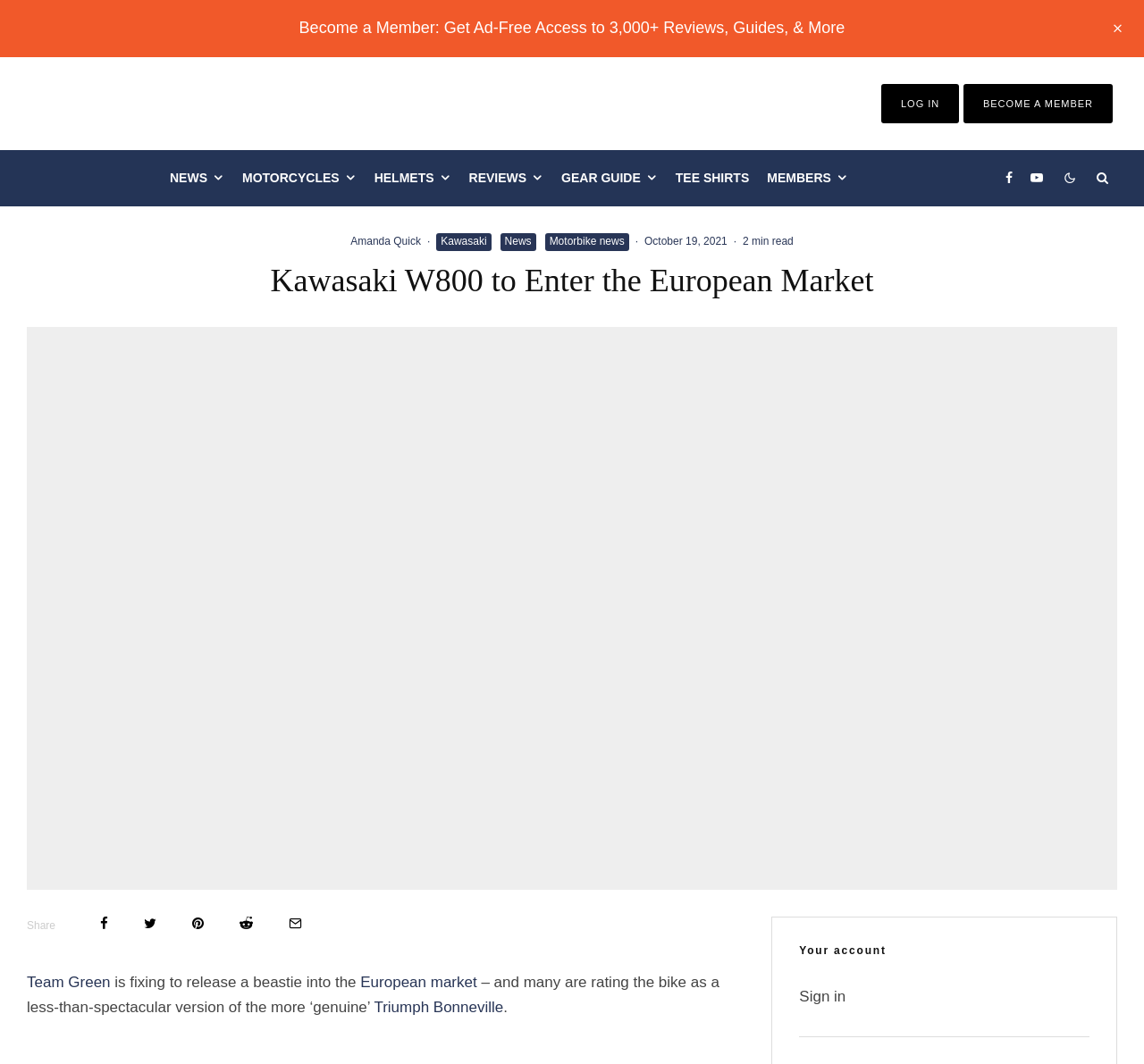Provide the bounding box coordinates of the HTML element this sentence describes: "Become A Member". The bounding box coordinates consist of four float numbers between 0 and 1, i.e., [left, top, right, bottom].

[0.859, 0.092, 0.955, 0.102]